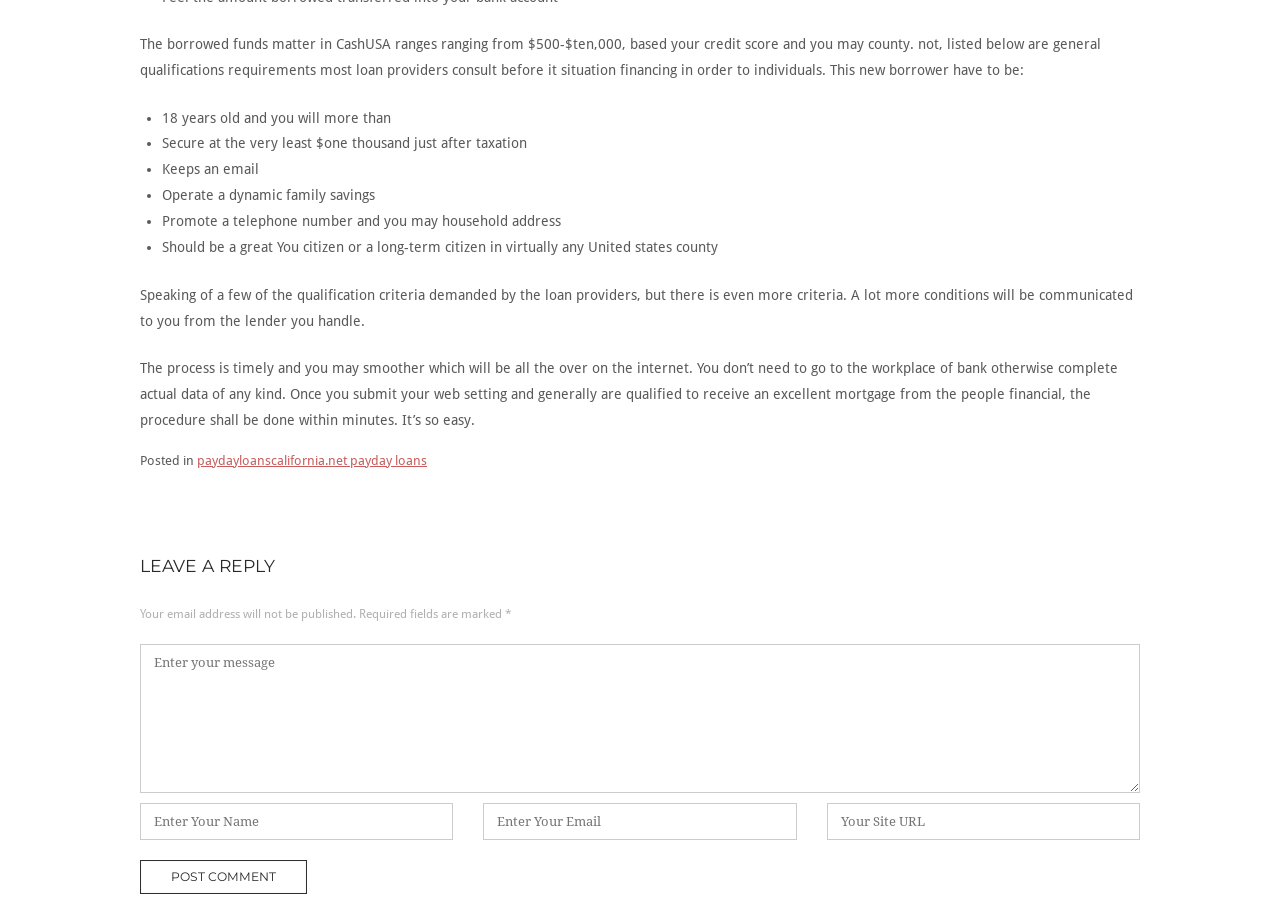What is the minimum income requirement for loan applicants?
Answer with a single word or phrase, using the screenshot for reference.

$1000 after taxes